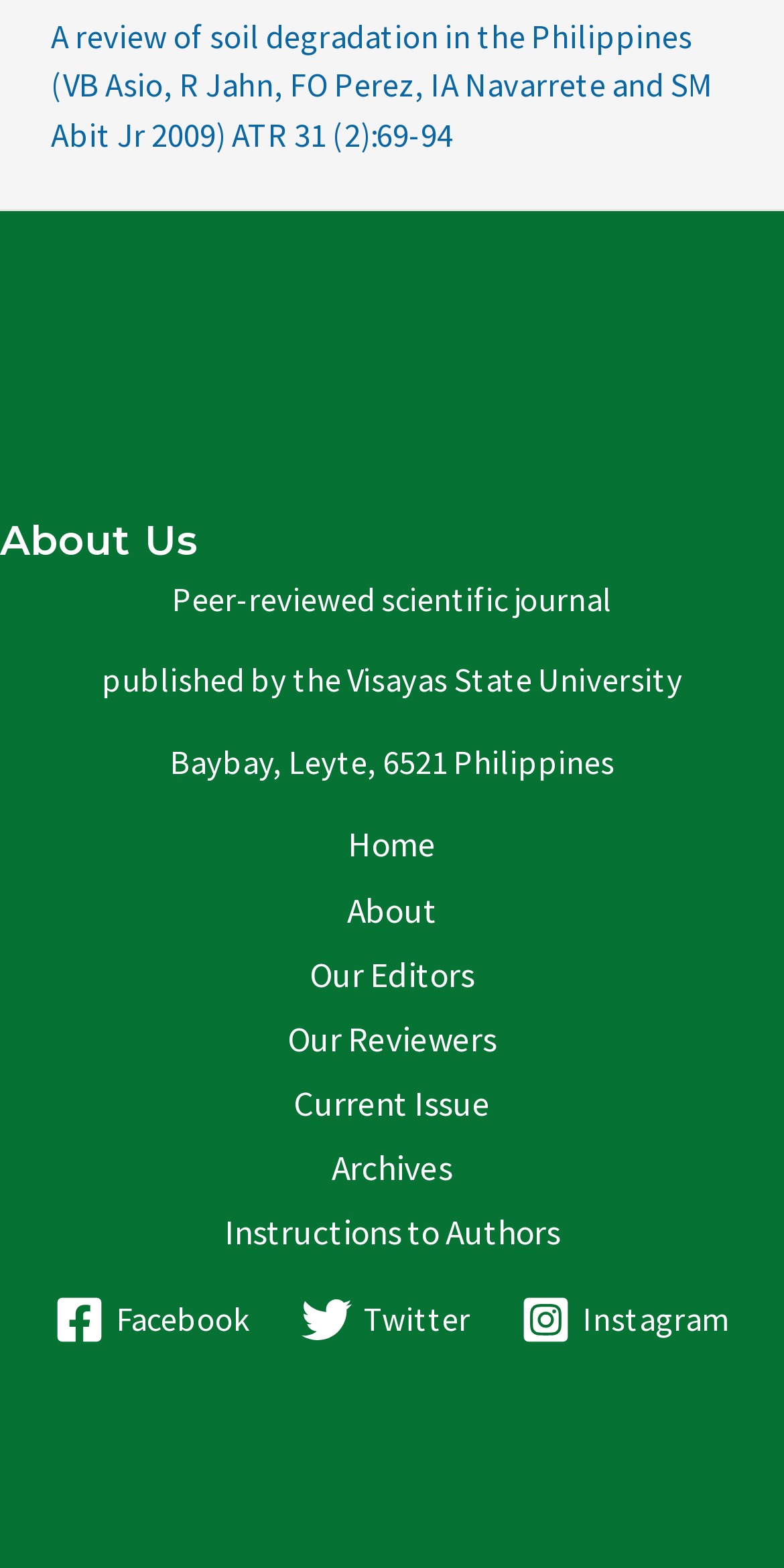Determine the bounding box coordinates for the HTML element described here: "Instructions to Authors".

[0.235, 0.766, 0.765, 0.807]